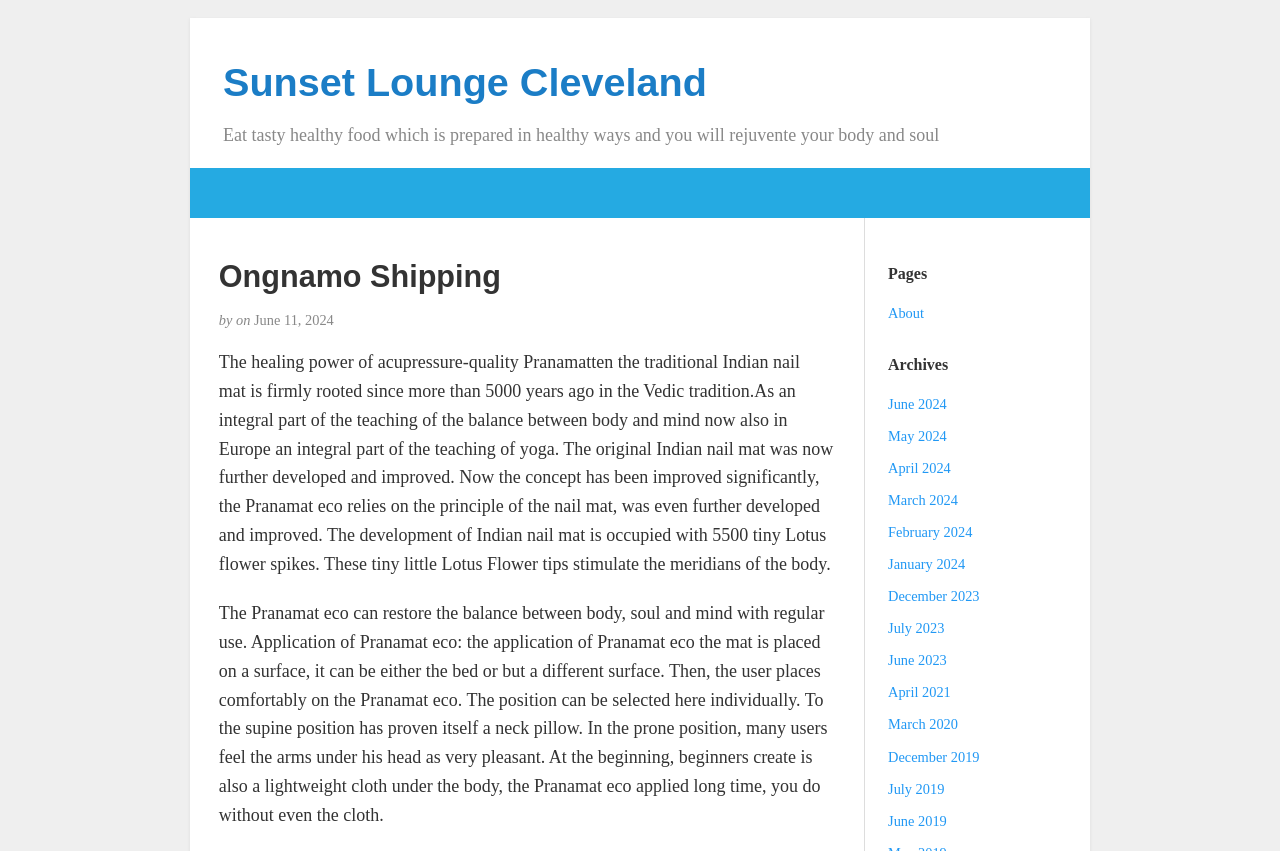Locate the bounding box coordinates of the clickable area to execute the instruction: "Visit the 'Ongnamo Shipping' page". Provide the coordinates as four float numbers between 0 and 1, represented as [left, top, right, bottom].

[0.171, 0.304, 0.391, 0.344]